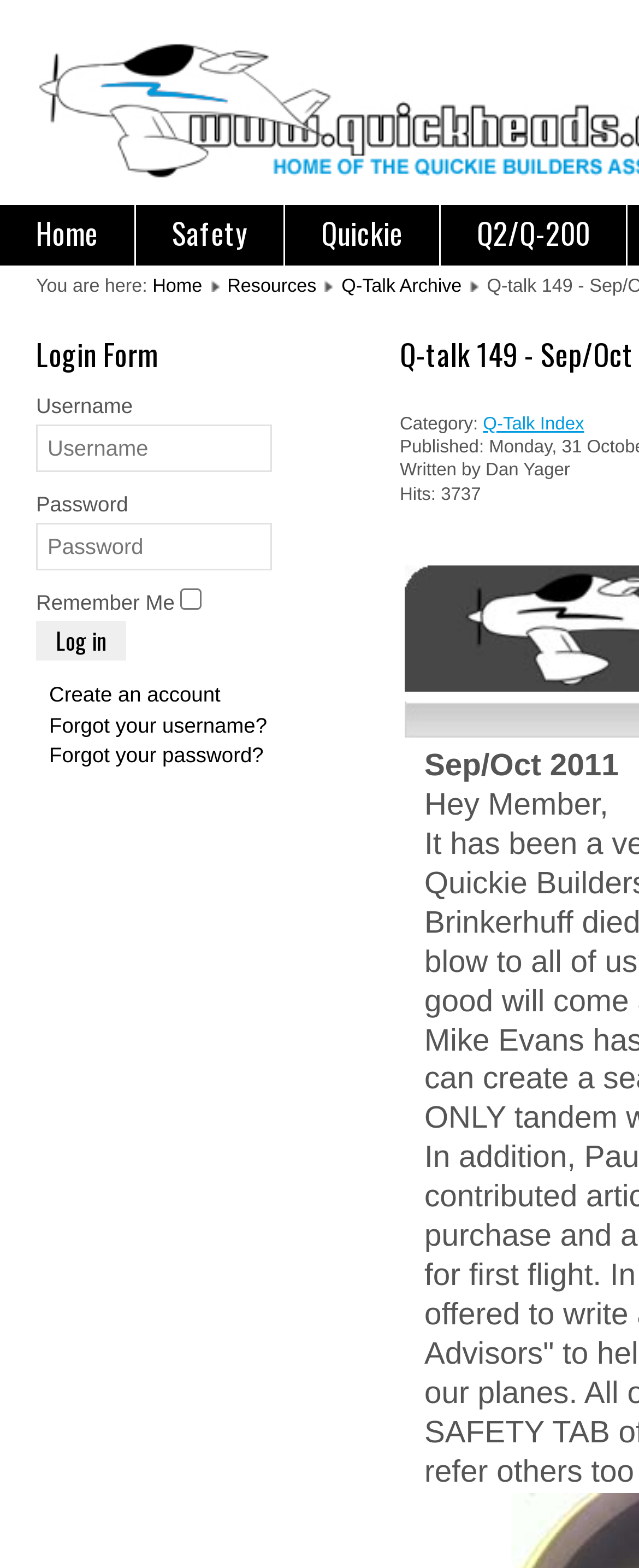Please specify the bounding box coordinates of the clickable region to carry out the following instruction: "Click the Create an account link". The coordinates should be four float numbers between 0 and 1, in the format [left, top, right, bottom].

[0.077, 0.435, 0.345, 0.451]